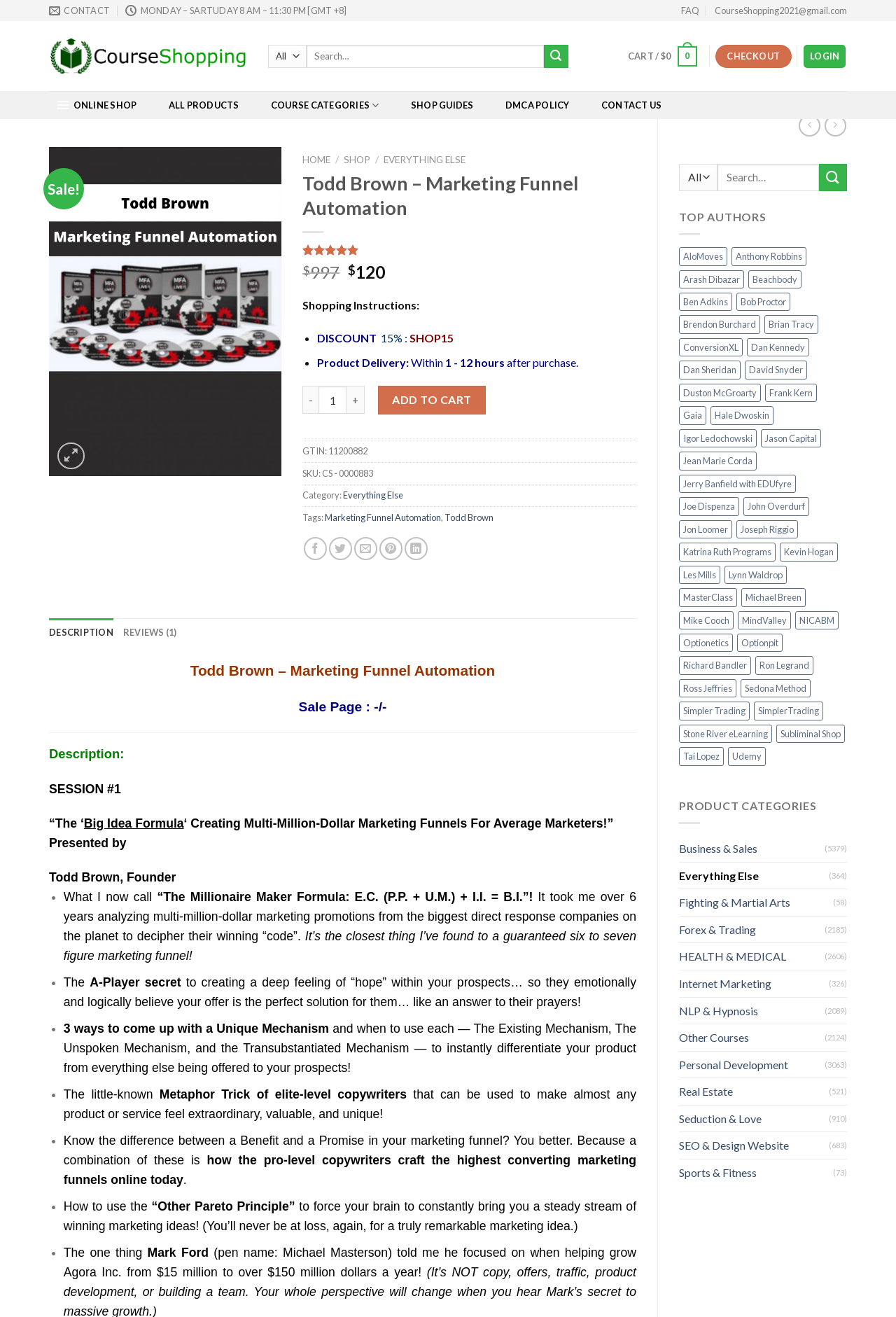Locate the bounding box coordinates of the element you need to click to accomplish the task described by this instruction: "Contact us".

[0.055, 0.0, 0.123, 0.016]